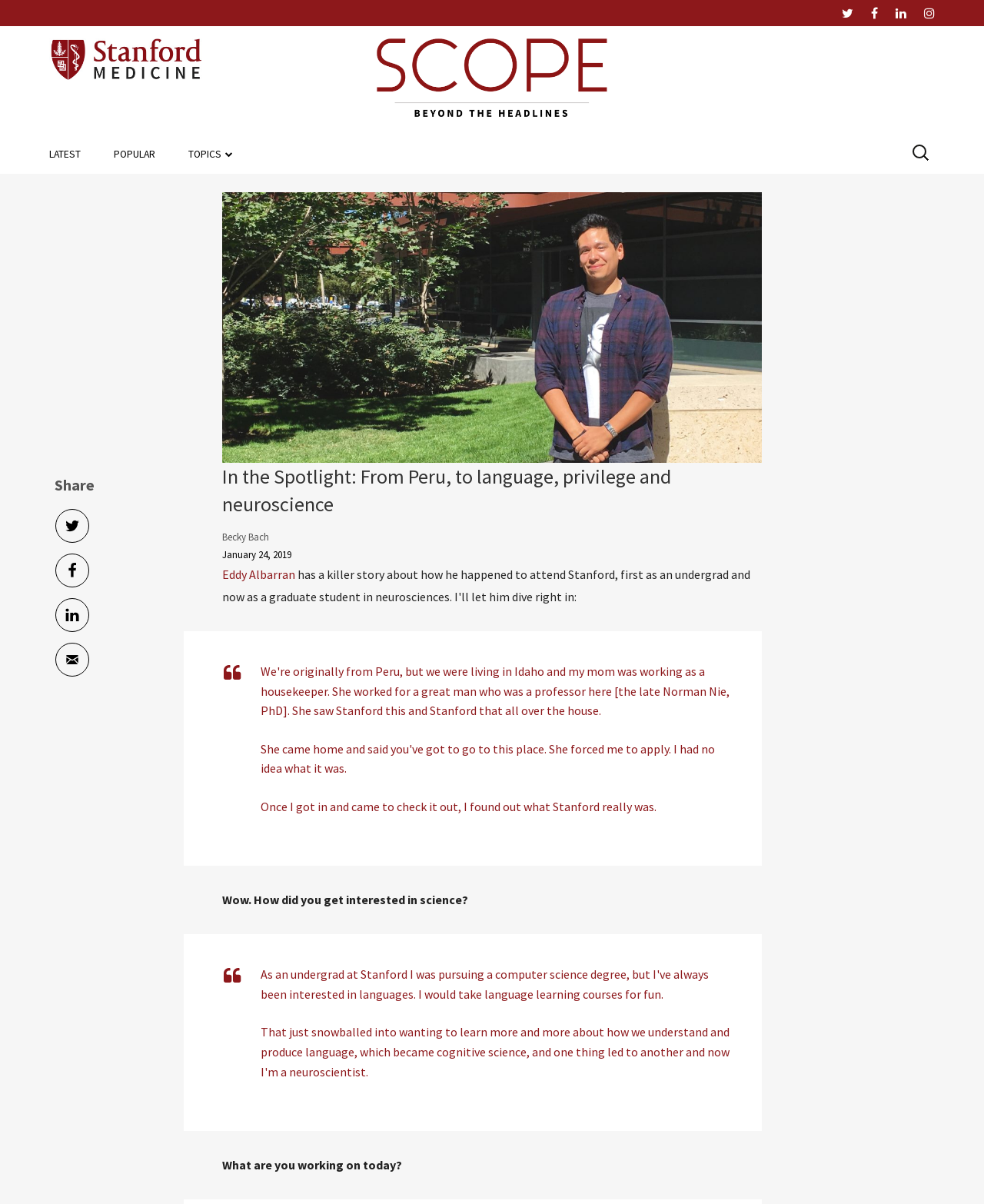Please reply to the following question with a single word or a short phrase:
How many social media links are available in the navigation menu?

4